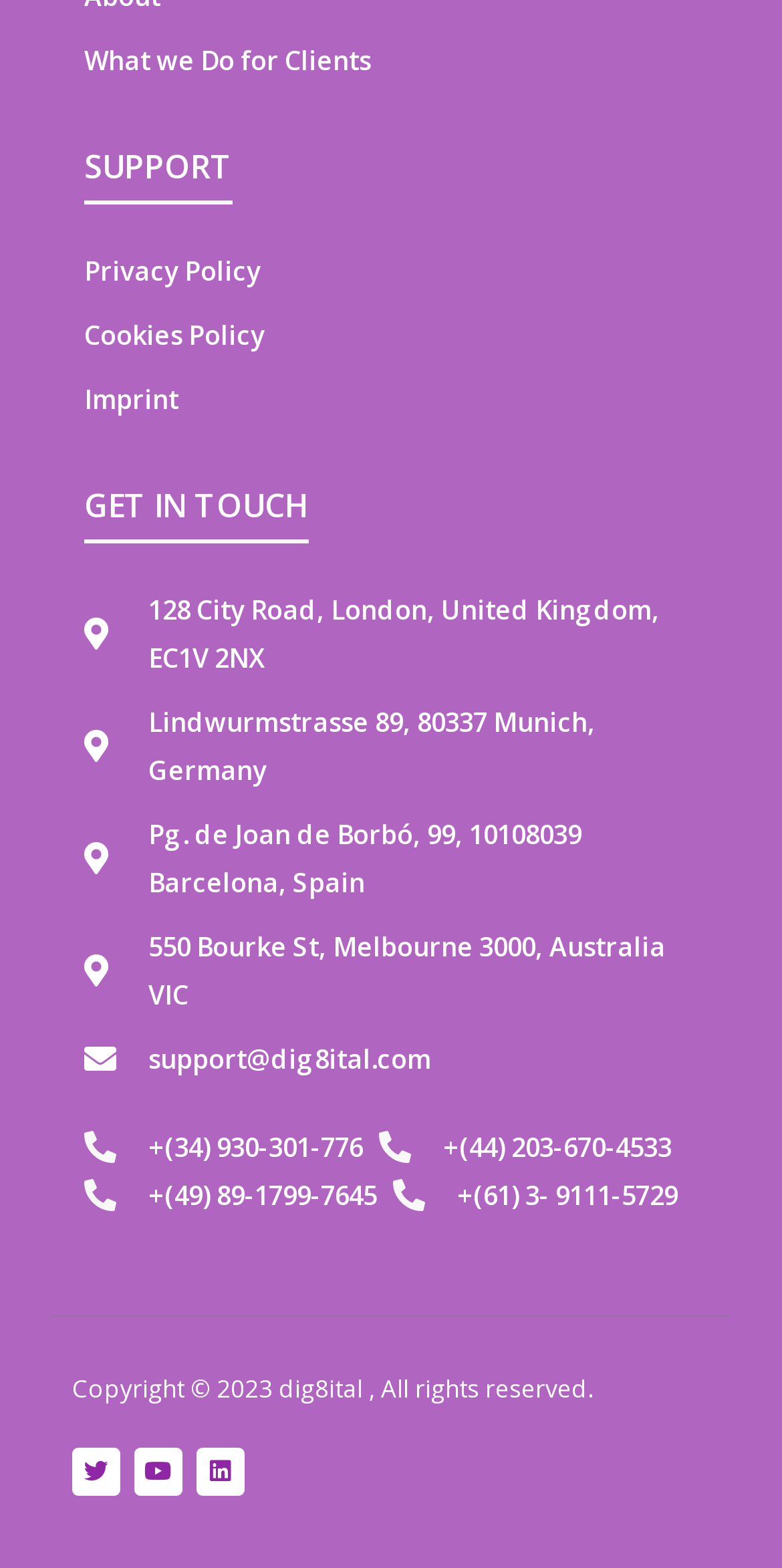Given the element description, predict the bounding box coordinates in the format (top-left x, top-left y, bottom-right x, bottom-right y), using floating point numbers between 0 and 1: parent_node: Search name="s" placeholder="Search"

None